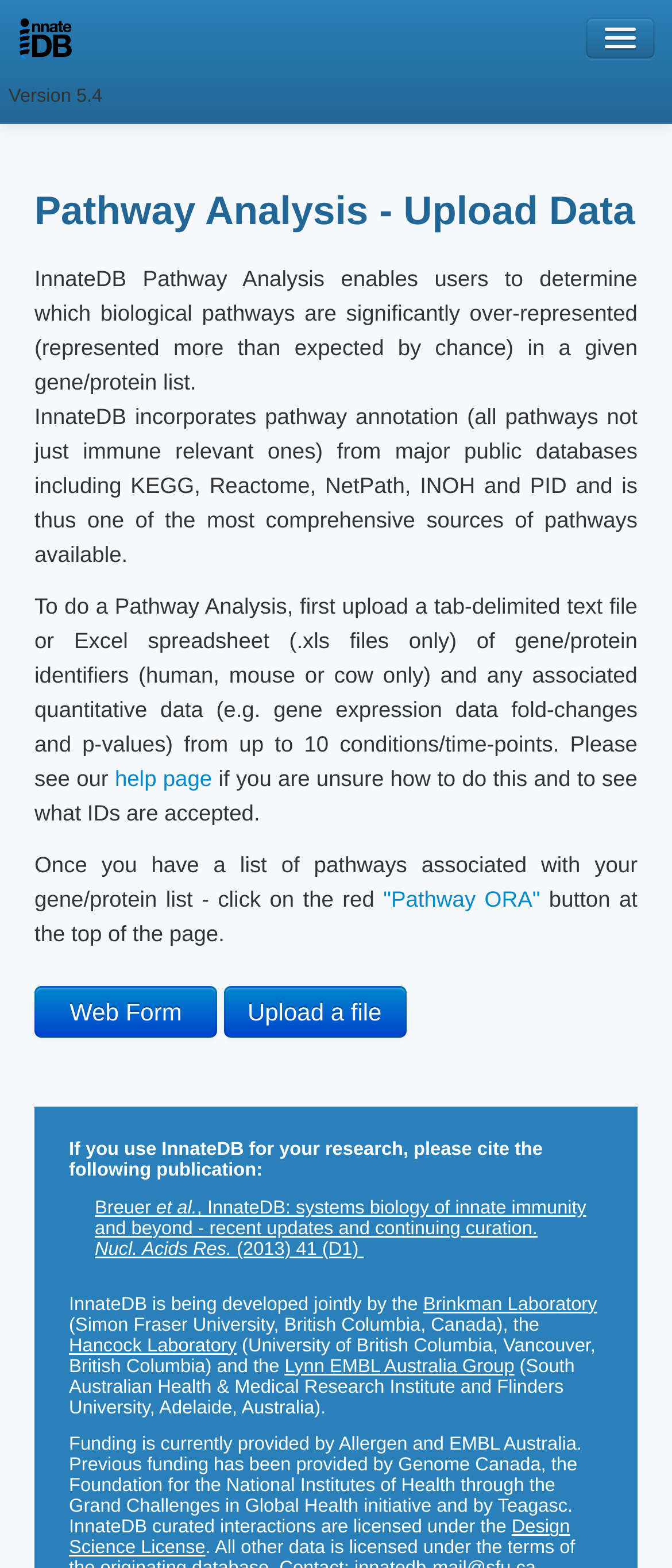How many laboratories are involved in developing InnateDB?
Examine the image and give a concise answer in one word or a short phrase.

Three